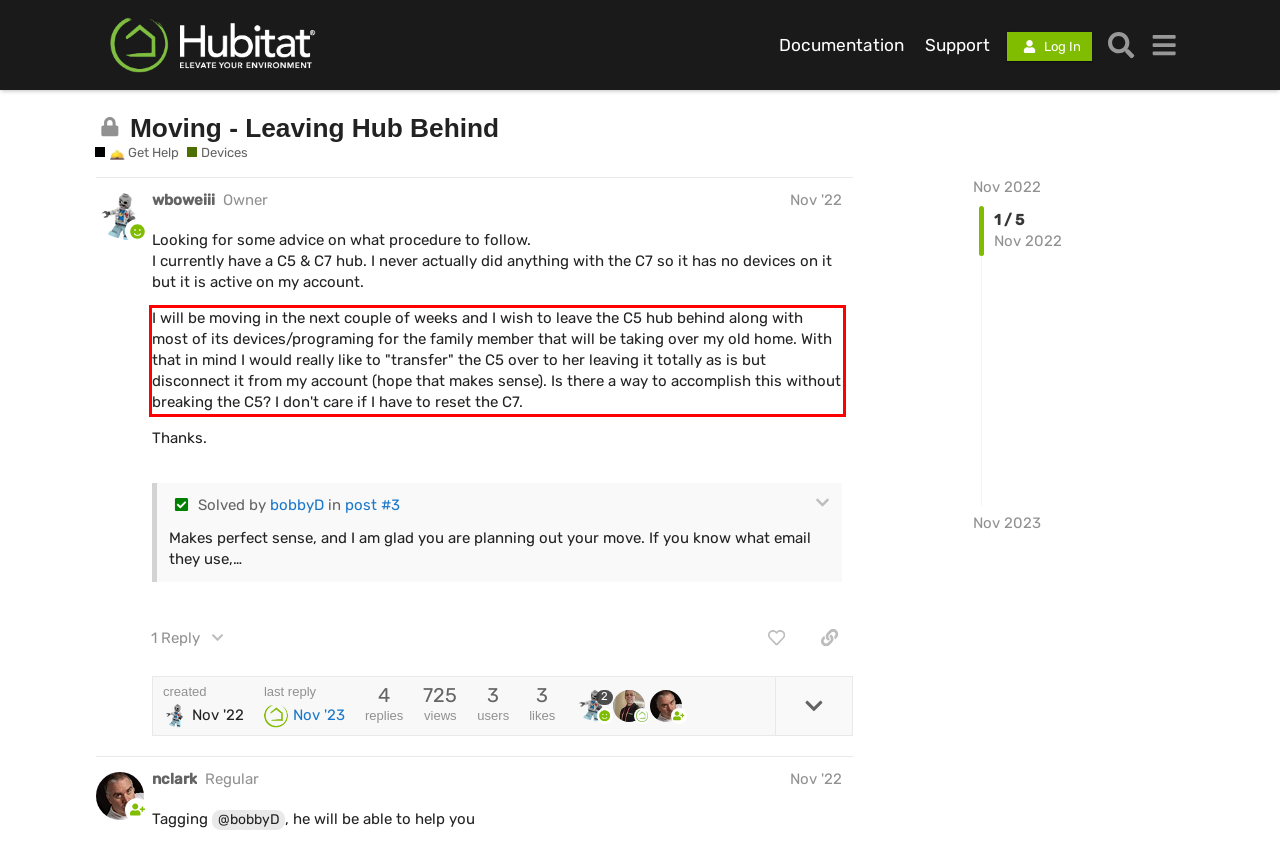Please examine the webpage screenshot and extract the text within the red bounding box using OCR.

I will be moving in the next couple of weeks and I wish to leave the C5 hub behind along with most of its devices/programing for the family member that will be taking over my old home. With that in mind I would really like to "transfer" the C5 over to her leaving it totally as is but disconnect it from my account (hope that makes sense). Is there a way to accomplish this without breaking the C5? I don't care if I have to reset the C7.